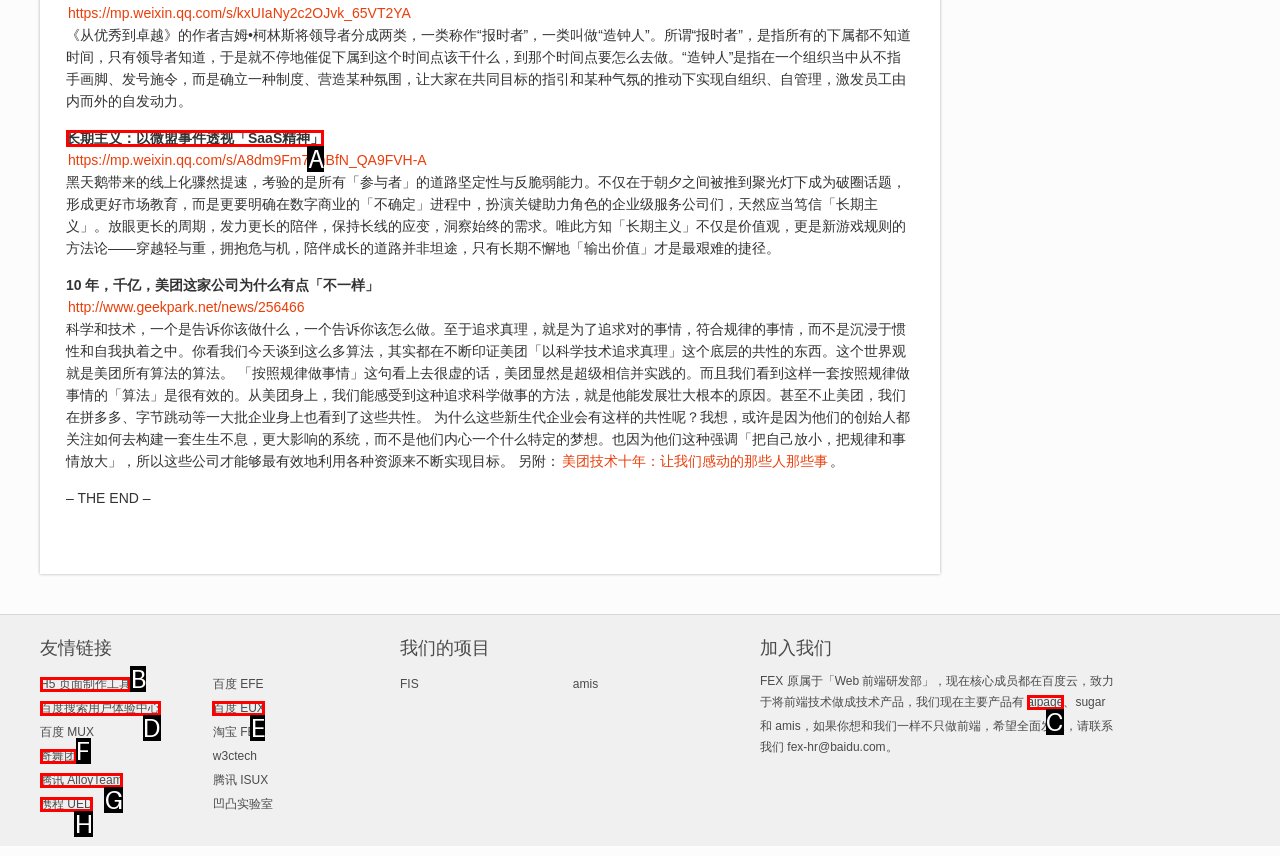Look at the highlighted elements in the screenshot and tell me which letter corresponds to the task: Read the text about 长期主义.

A